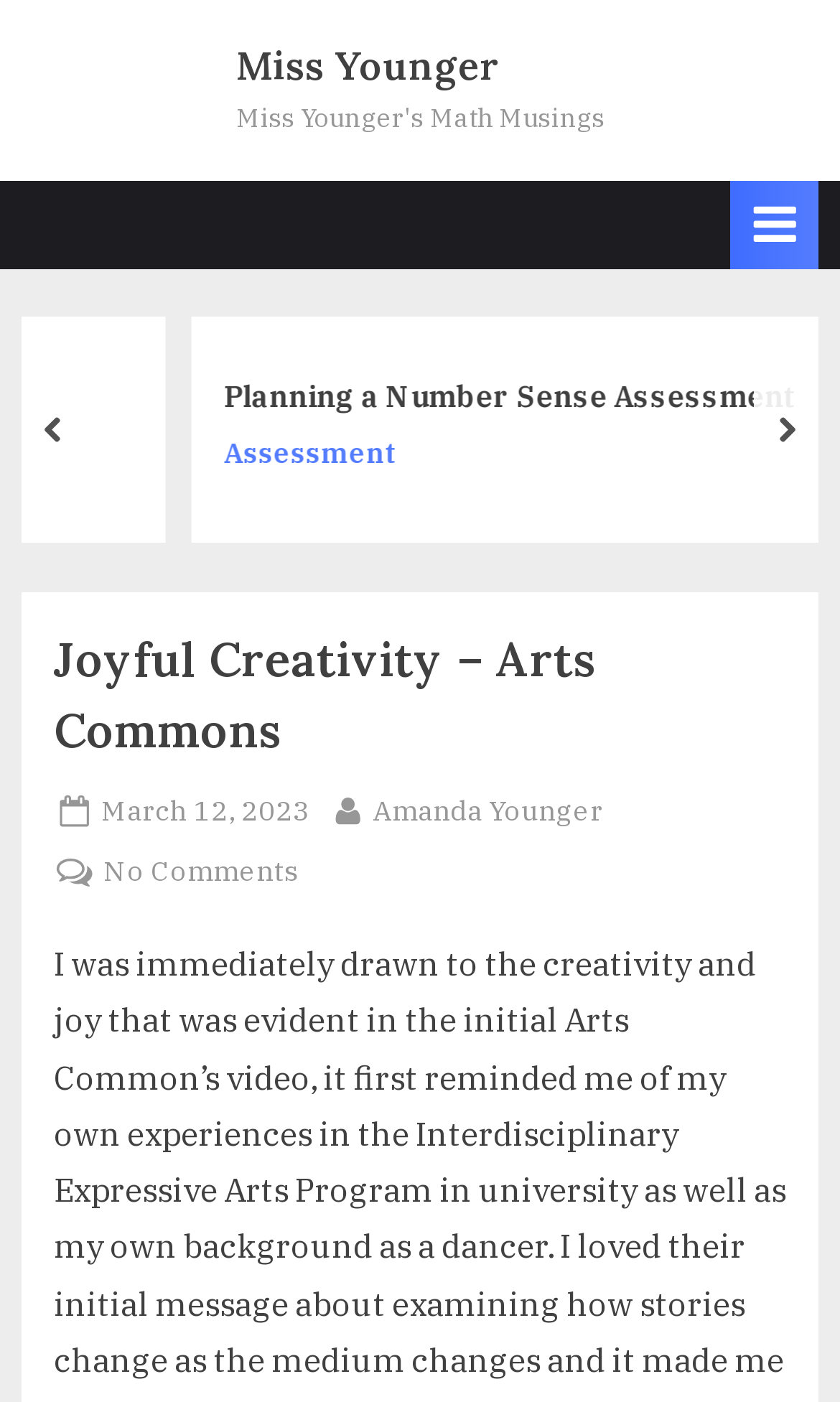Look at the image and answer the question in detail:
What is the date of the current article?

I found the date by looking at the link 'Posted on March 12, 2023' which is located below the article title.